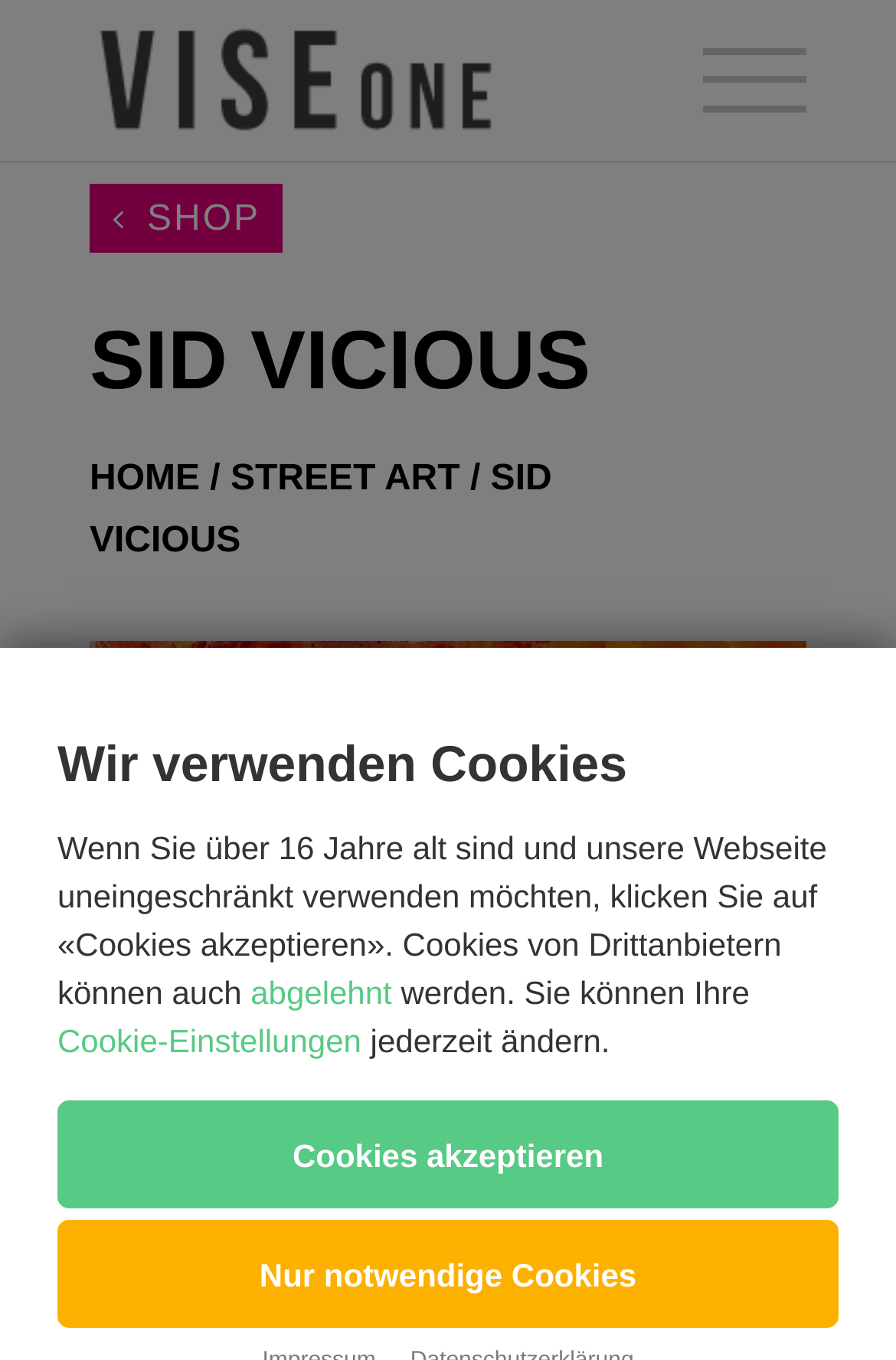Extract the bounding box coordinates of the UI element described: "abgelehnt". Provide the coordinates in the format [left, top, right, bottom] with values ranging from 0 to 1.

[0.28, 0.716, 0.437, 0.743]